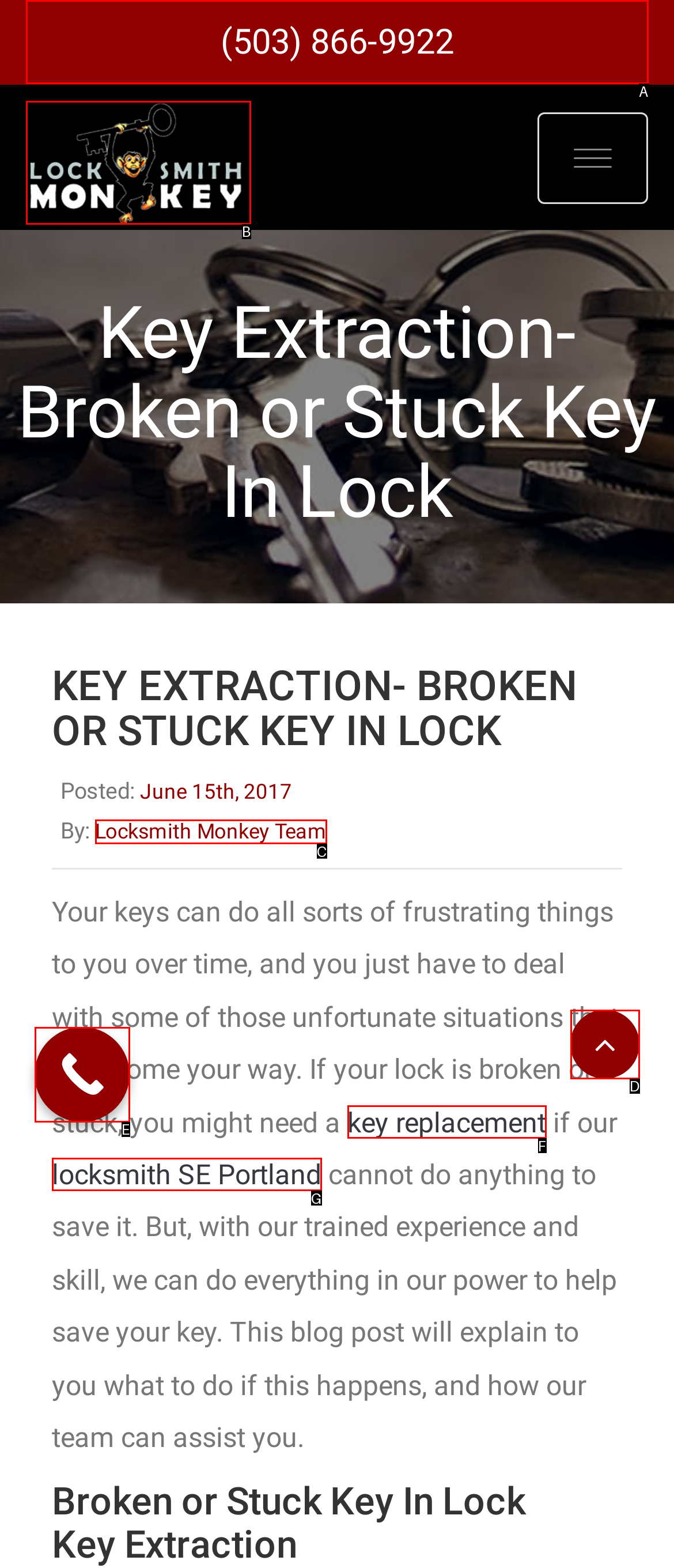Match the description: 출처와 참조문헌 Sources and References to the correct HTML element. Provide the letter of your choice from the given options.

None